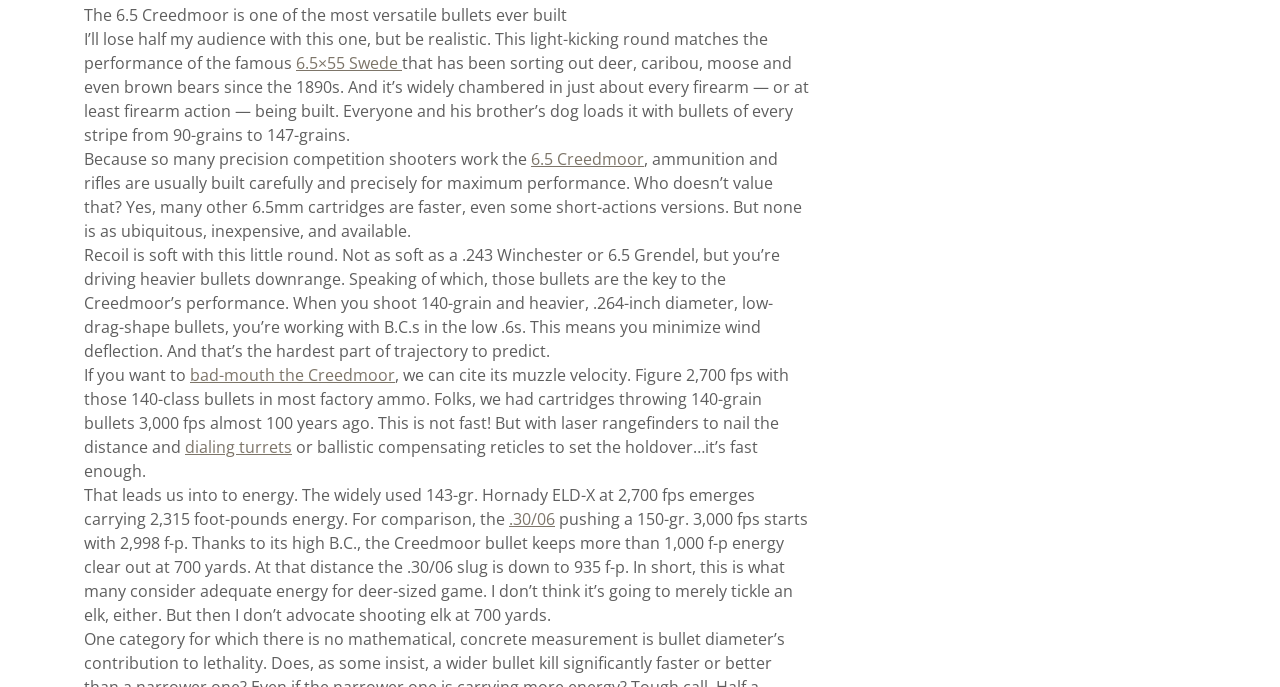Determine the bounding box for the described UI element: ".30/06".

[0.398, 0.739, 0.434, 0.771]